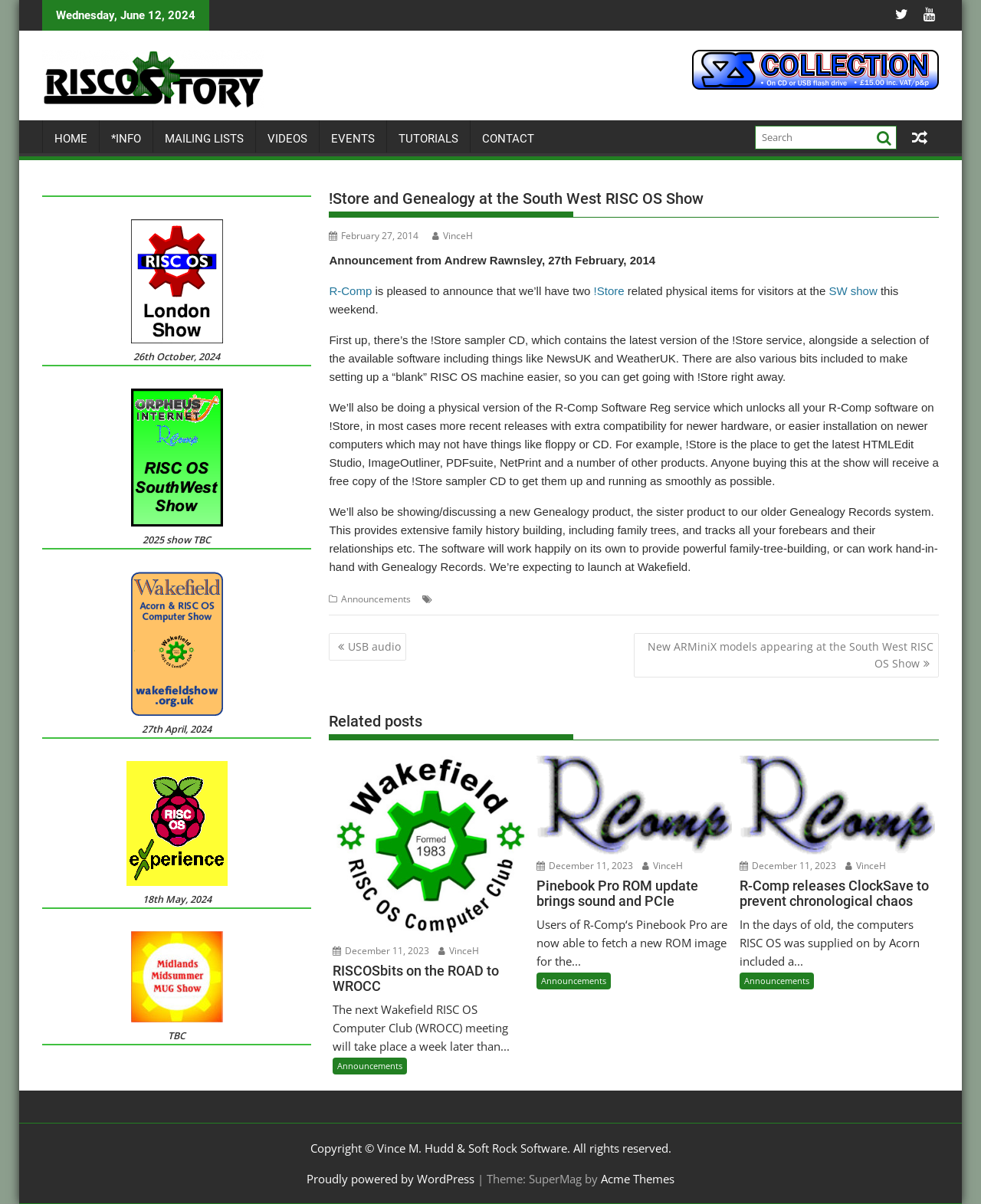Identify the bounding box coordinates for the region to click in order to carry out this instruction: "Click on the !Store and Genealogy at the South West RISC OS Show link". Provide the coordinates using four float numbers between 0 and 1, formatted as [left, top, right, bottom].

[0.335, 0.15, 0.957, 0.181]